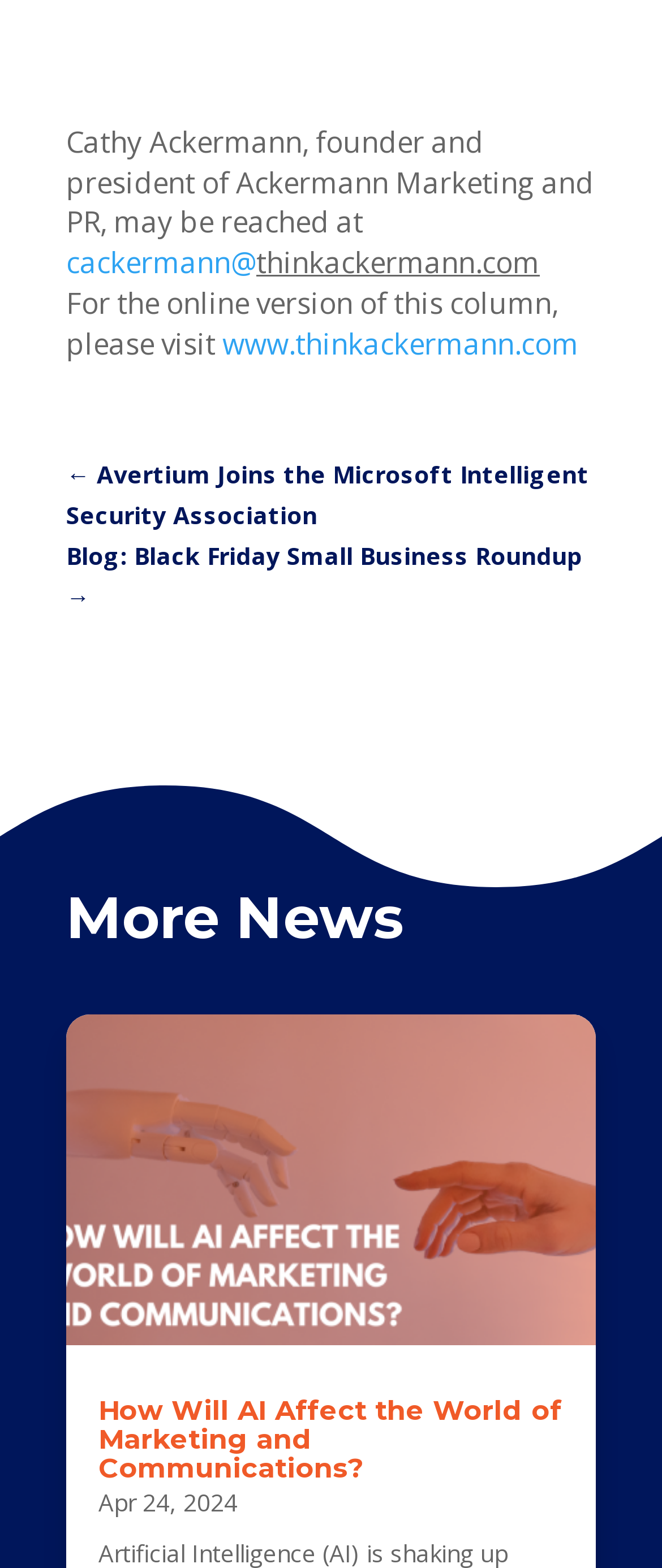Use the information in the screenshot to answer the question comprehensively: How many news articles are listed under 'More News'?

The answer can be found by counting the number of news article headings under the 'More News' heading. In this case, there is only one news article heading.